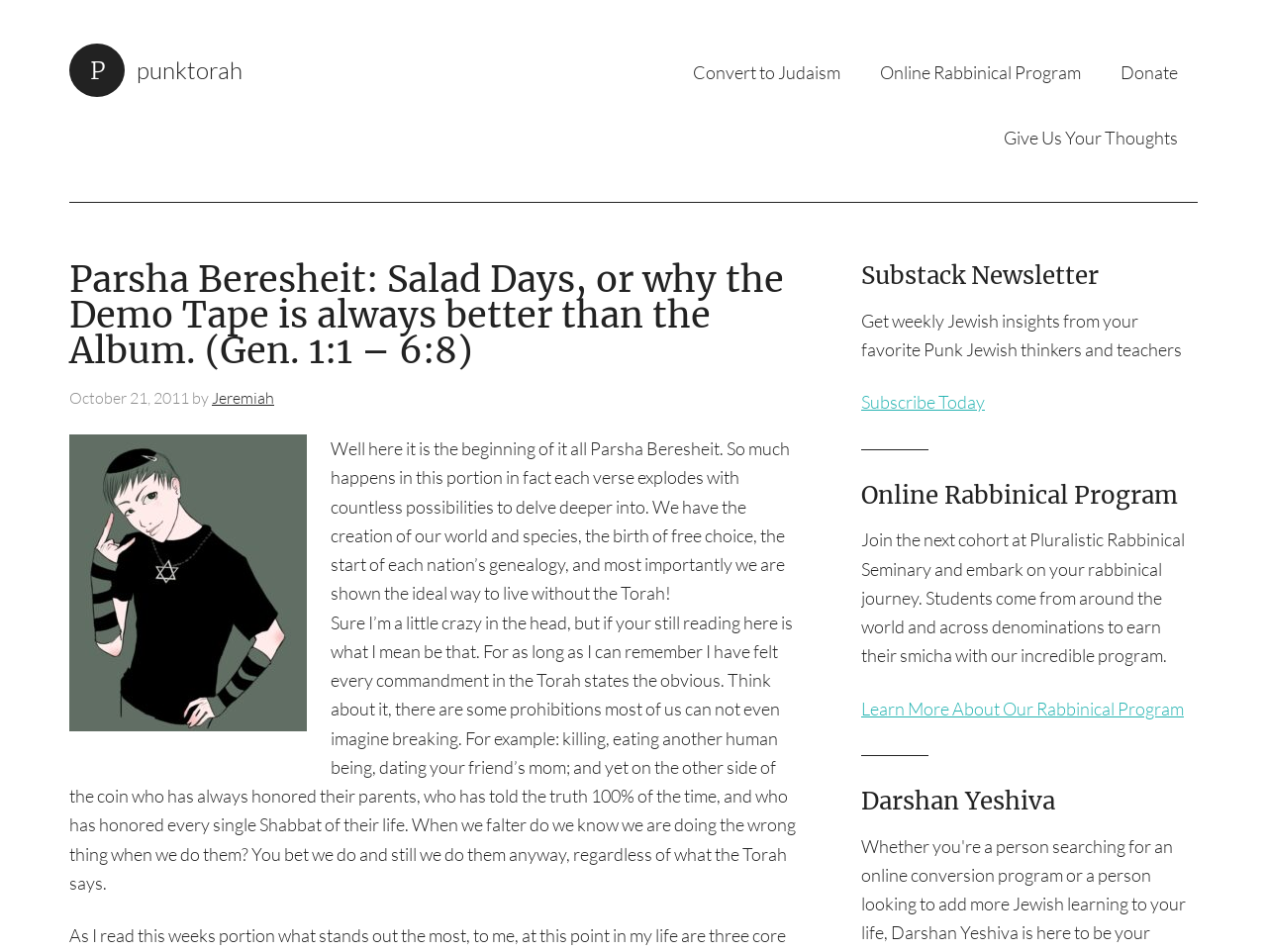Indicate the bounding box coordinates of the element that must be clicked to execute the instruction: "Learn more about the Online Rabbinical Program". The coordinates should be given as four float numbers between 0 and 1, i.e., [left, top, right, bottom].

[0.68, 0.732, 0.934, 0.755]